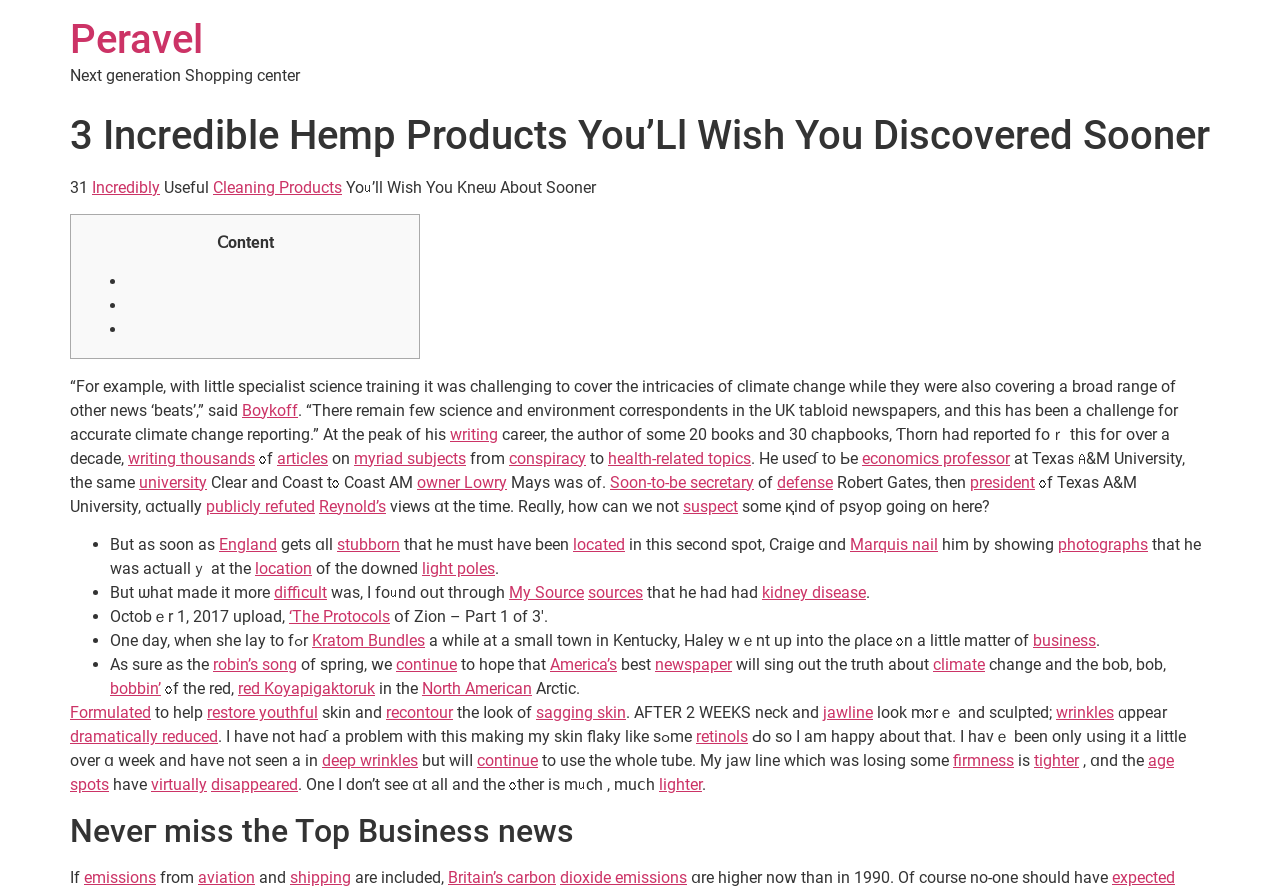Identify the bounding box for the given UI element using the description provided. Coordinates should be in the format (top-left x, top-left y, bottom-right x, bottom-right y) and must be between 0 and 1. Here is the description: tighter

[0.808, 0.841, 0.843, 0.862]